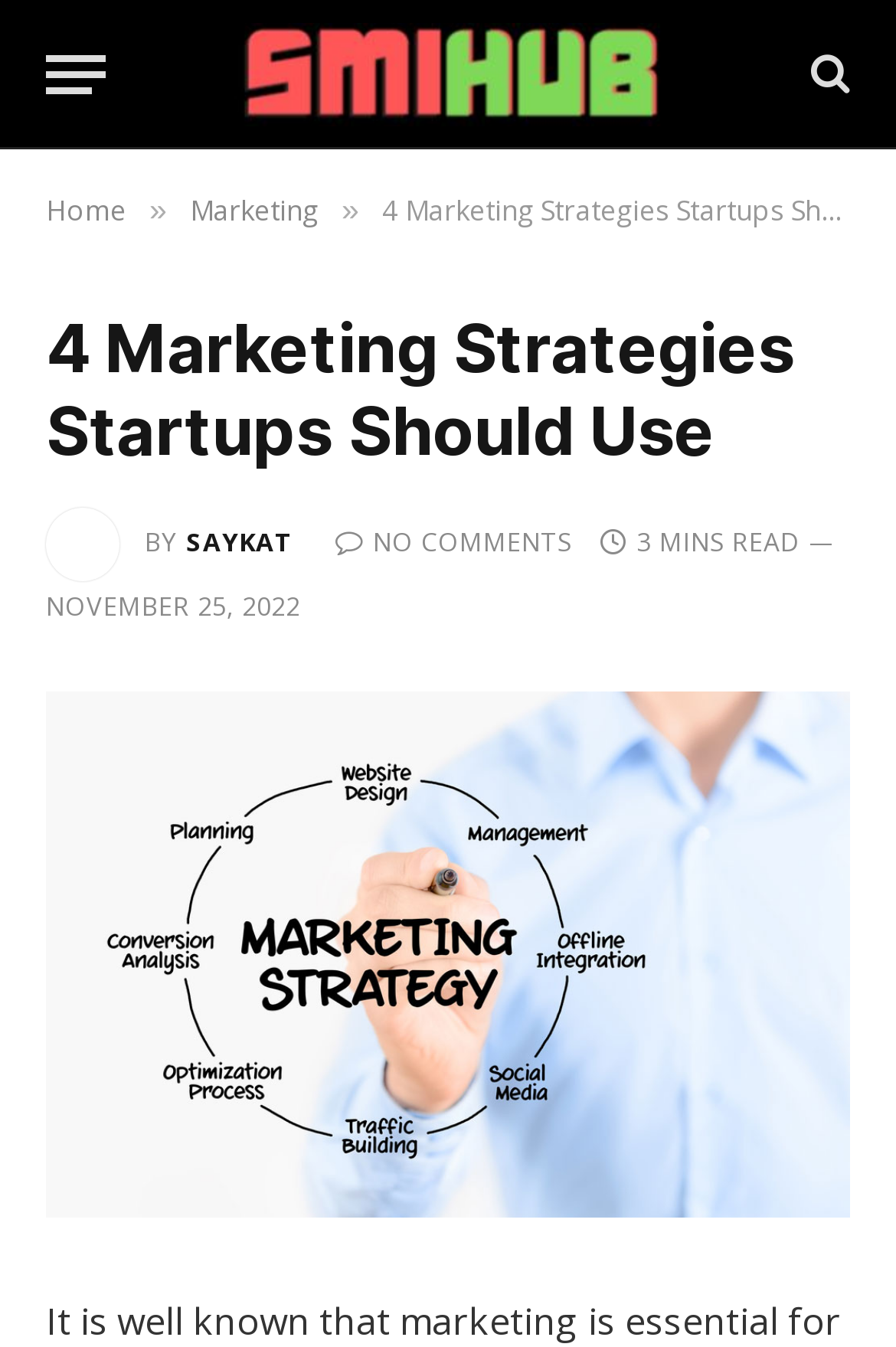Identify the coordinates of the bounding box for the element described below: "The Town". Return the coordinates as four float numbers between 0 and 1: [left, top, right, bottom].

None